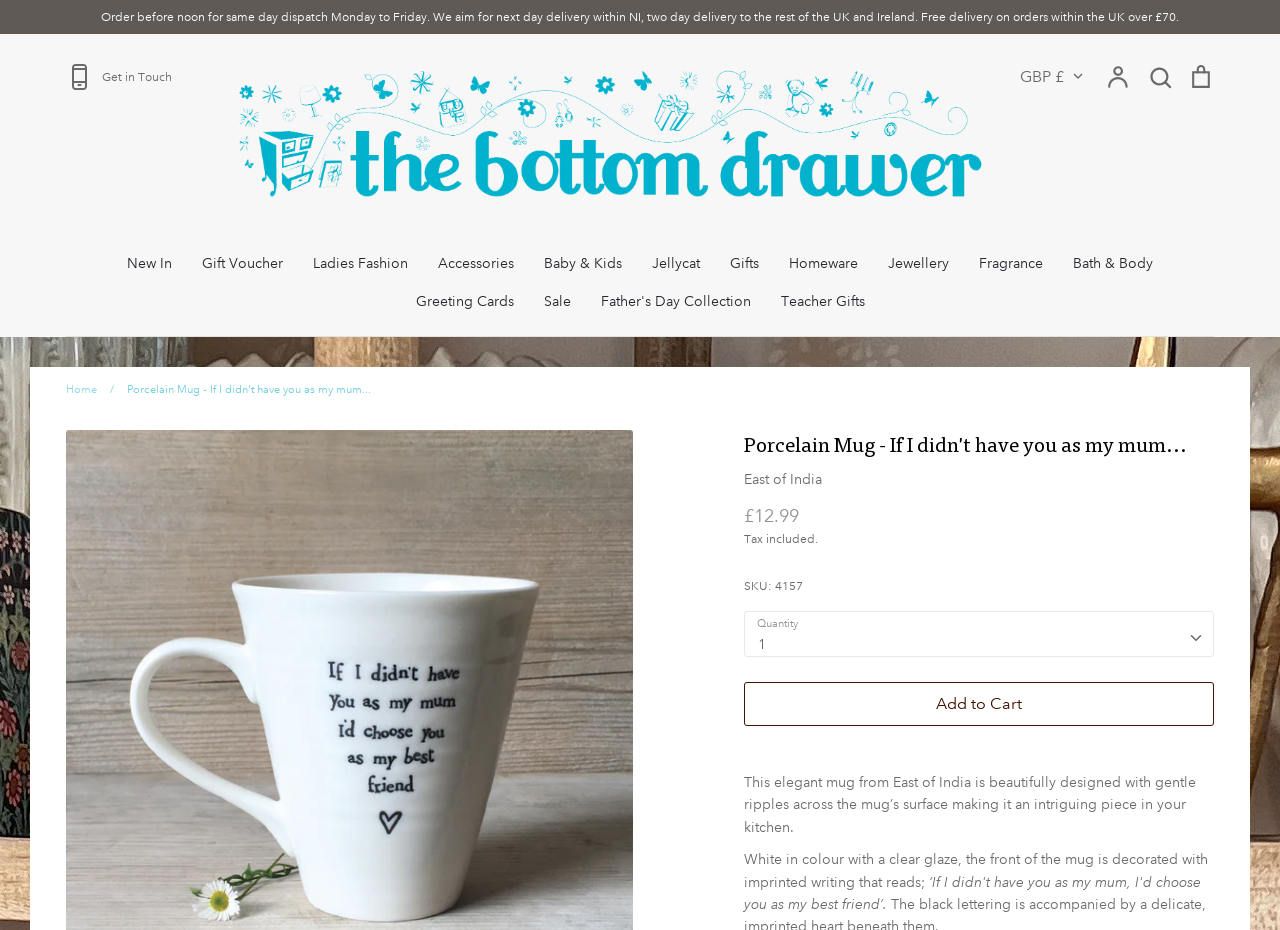Generate a comprehensive description of the webpage.

This webpage is an e-commerce product page for a porcelain mug. At the top, there is a navigation bar with links to various sections of the website, including "New In", "Gift Voucher", "Ladies Fashion", and more. Below the navigation bar, there is a search bar with a search button and a link to the cart.

On the left side of the page, there is a column with links to different categories, including "New In", "Gift Voucher", "Ladies Fashion", and more. These links are repeated from the navigation bar.

The main content of the page is dedicated to the product description. The product title, "Porcelain Mug - If I didn't have you as my mum...", is displayed prominently, followed by the price, "£12.99", and a note that tax is included. Below the price, there is a section with the product details, including the SKU number and a quantity selector.

The product description is displayed in a paragraph, which describes the mug's design and features. There is also a call-to-action button, "Add to Cart", to allow customers to purchase the product.

At the top-right corner of the page, there are links to the account, currency selection, and a button to close the search bar. There is also a link to "Get in Touch" with an accompanying image.